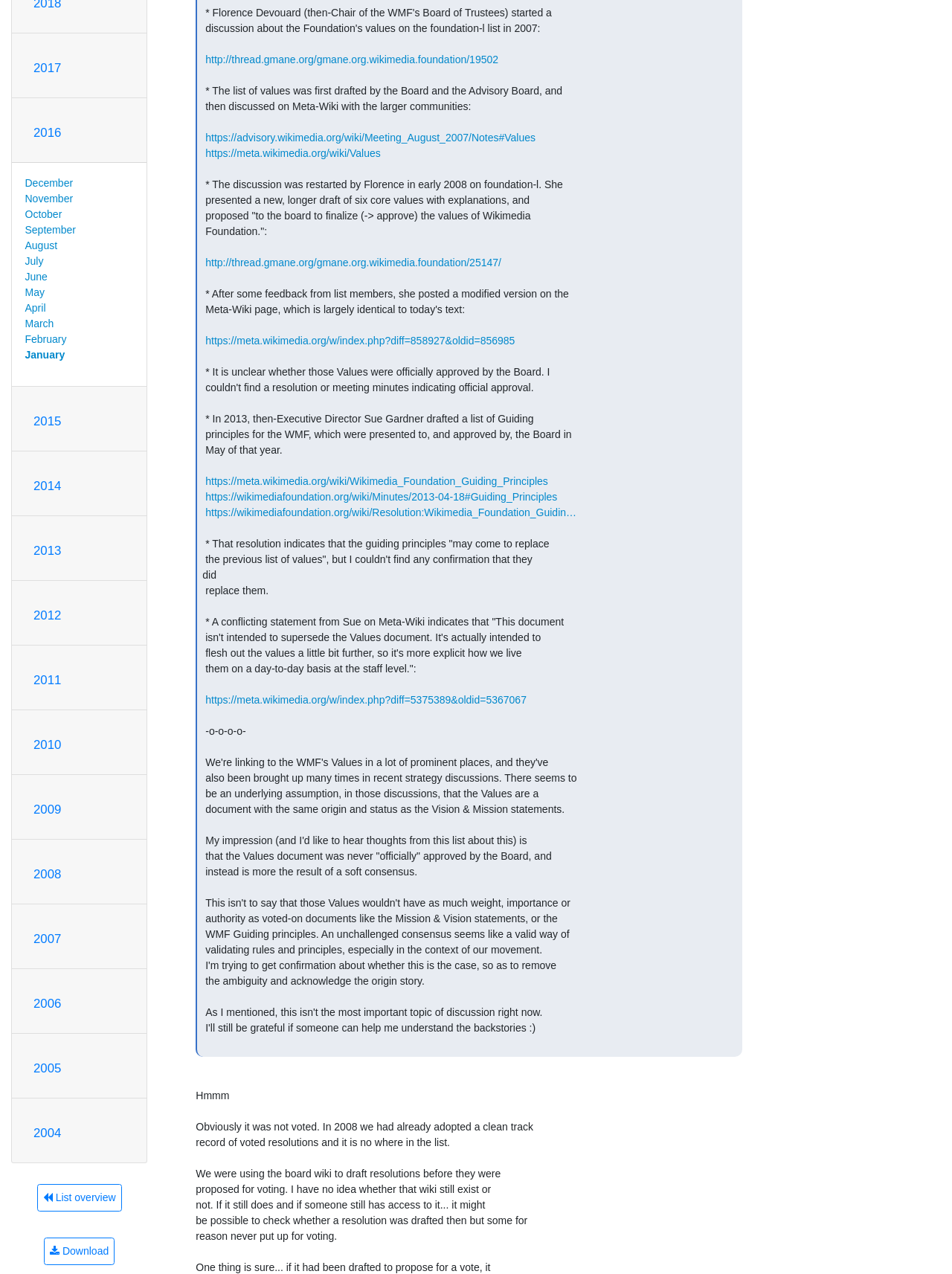Using the element description: "Subscribe to feed", determine the bounding box coordinates for the specified UI element. The coordinates should be four float numbers between 0 and 1, [left, top, right, bottom].

None